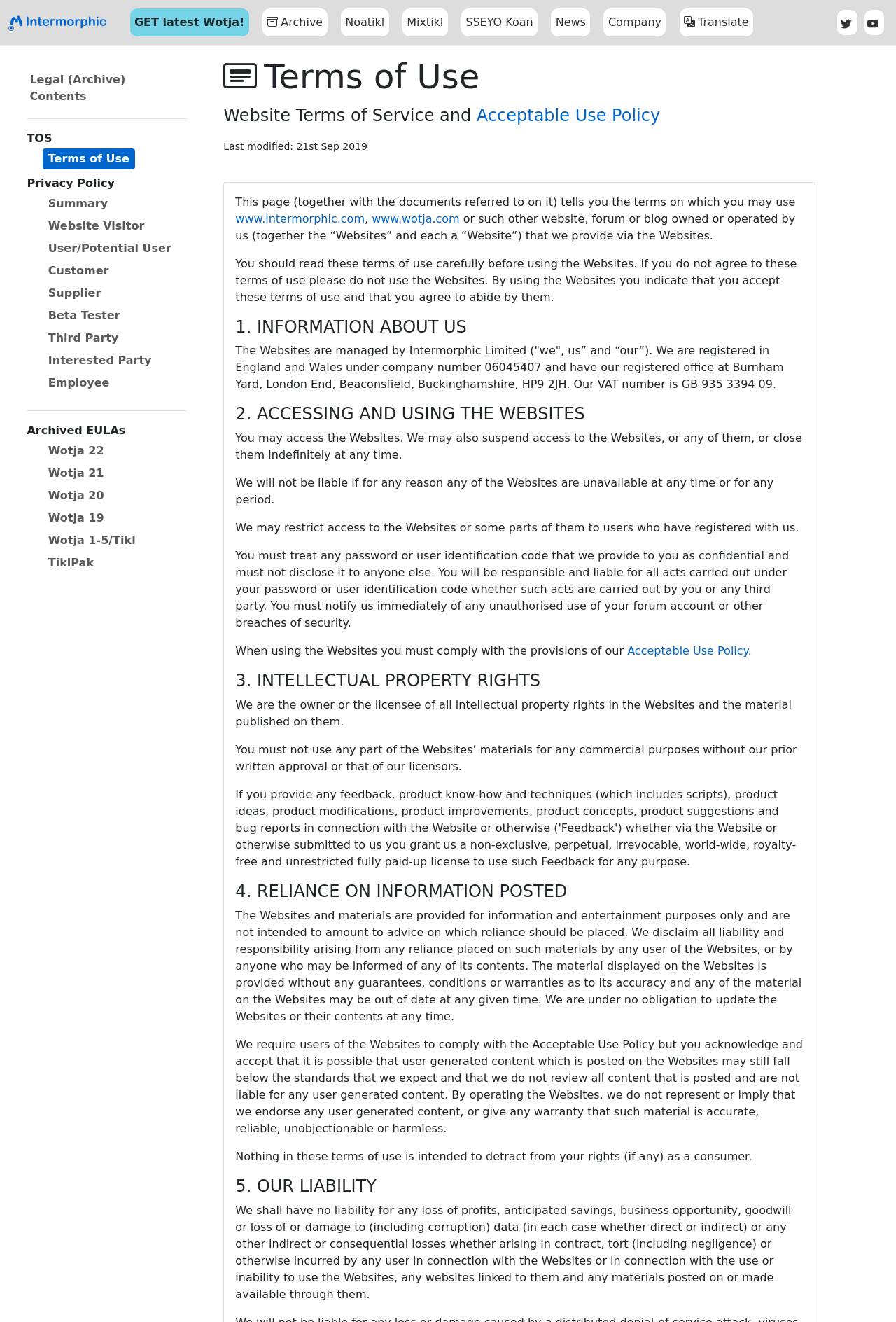Using the webpage screenshot, find the UI element described by Skip to main content. Provide the bounding box coordinates in the format (top-left x, top-left y, bottom-right x, bottom-right y), ensuring all values are floating point numbers between 0 and 1.

[0.012, 0.002, 0.154, 0.023]